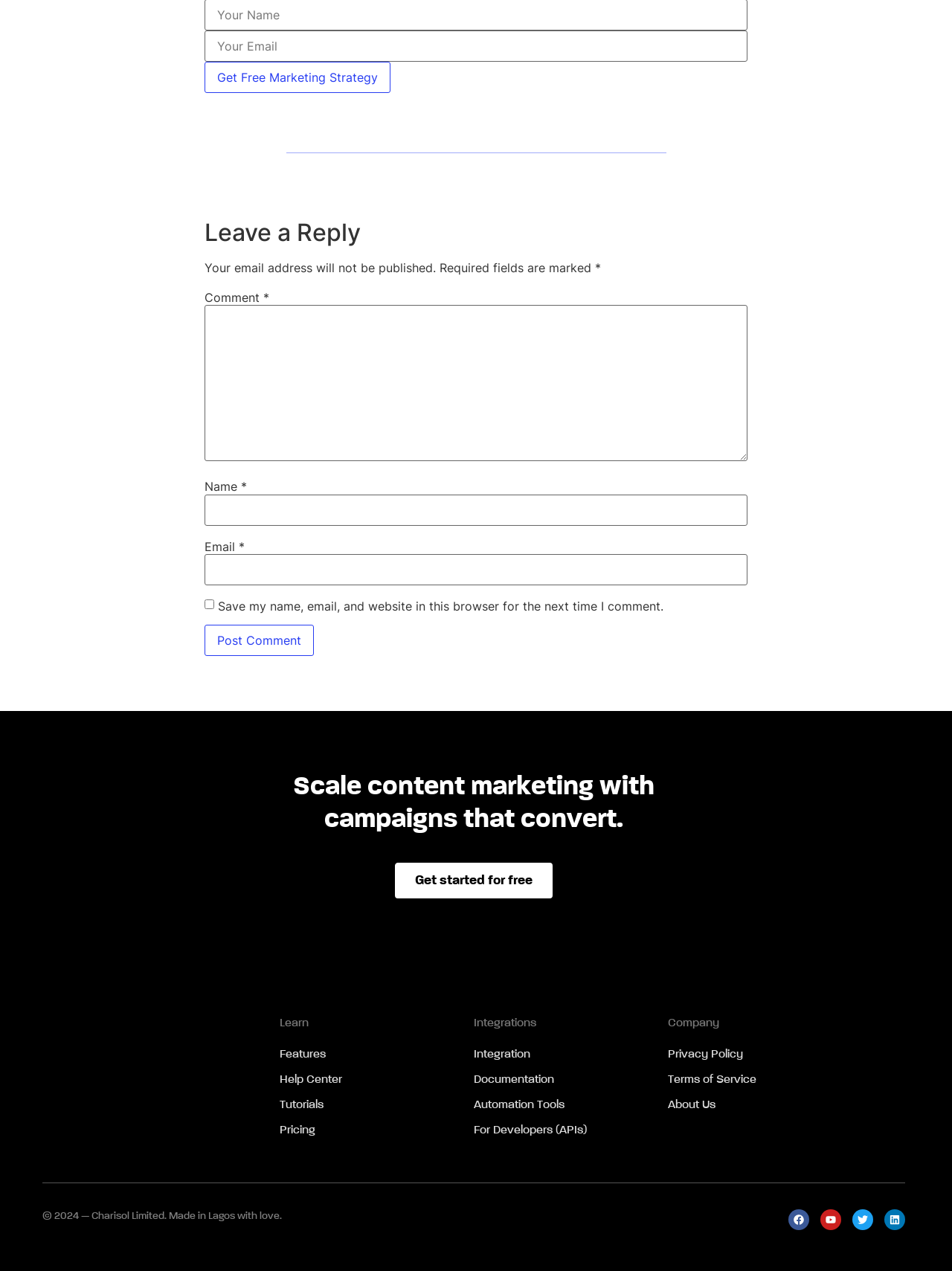How many links are available under the 'Learn' heading?
Give a detailed and exhaustive answer to the question.

Under the 'Learn' heading, there are four links available: 'Features', 'Help Center', 'Tutorials', and 'Pricing'. These links likely provide users with resources to learn more about the company's products or services.